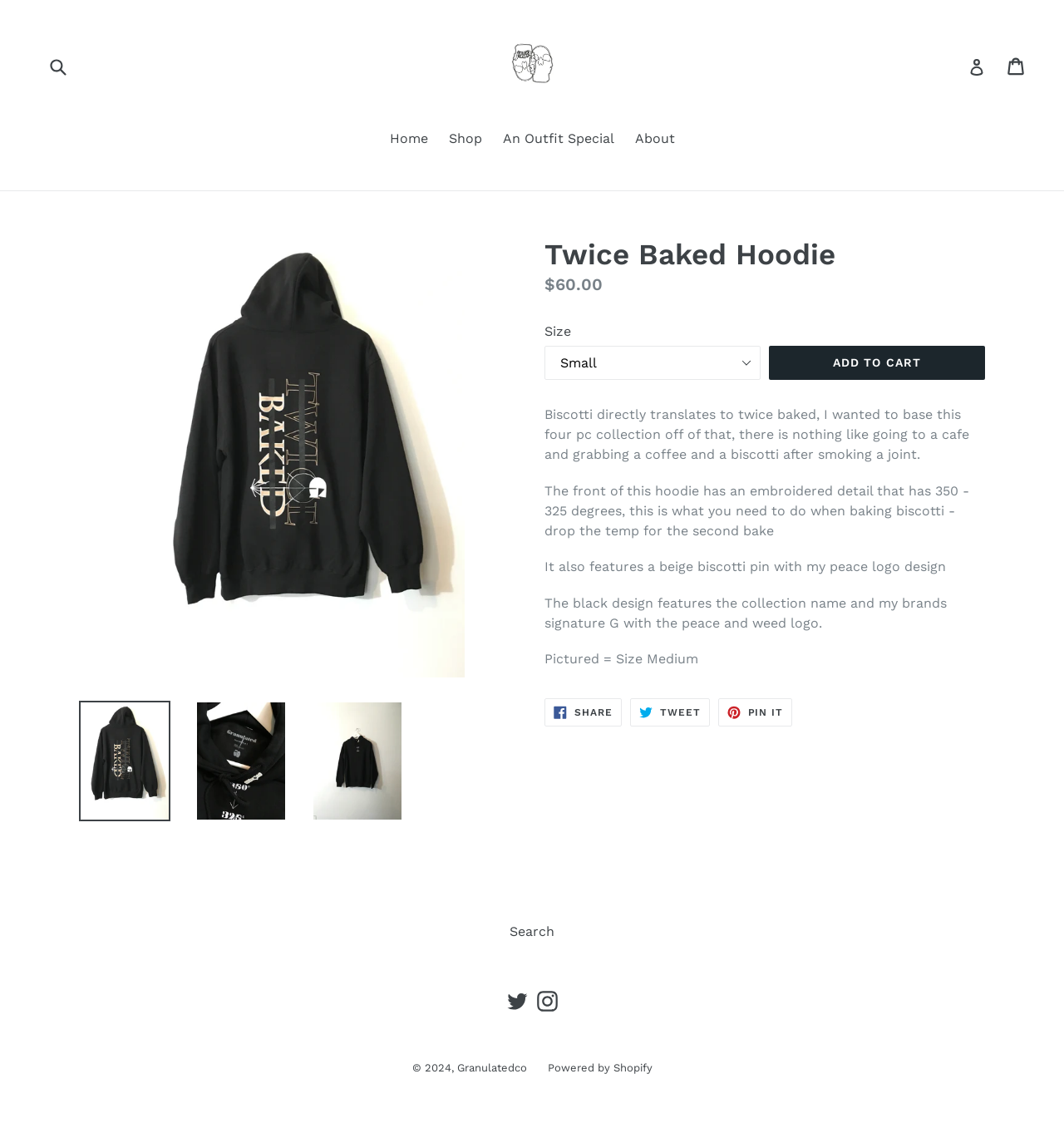What is the purpose of the embroidered detail on the hoodie?
Please provide a single word or phrase answer based on the image.

To indicate baking temperature